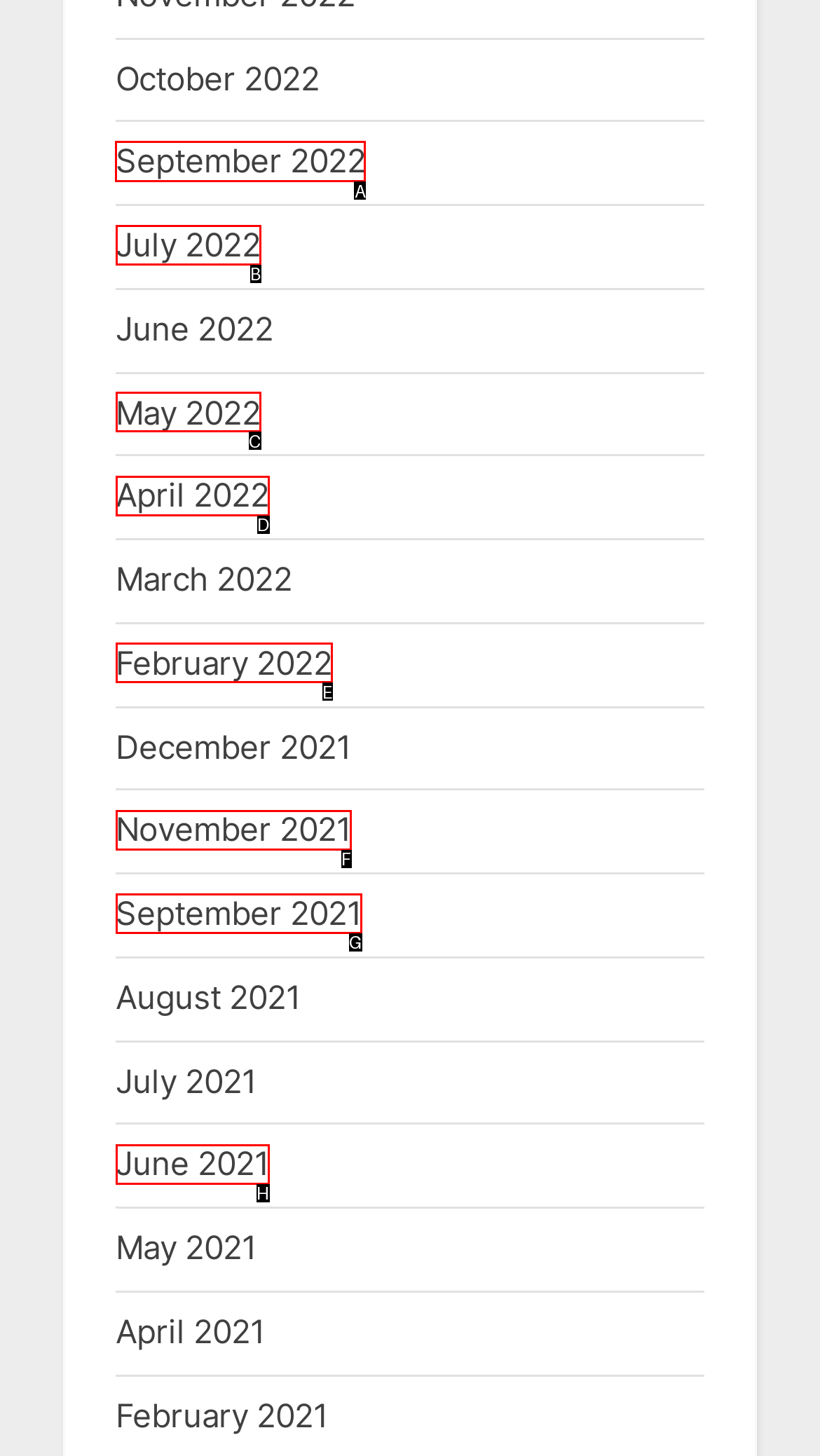Select the HTML element to finish the task: view September 2022 Reply with the letter of the correct option.

A